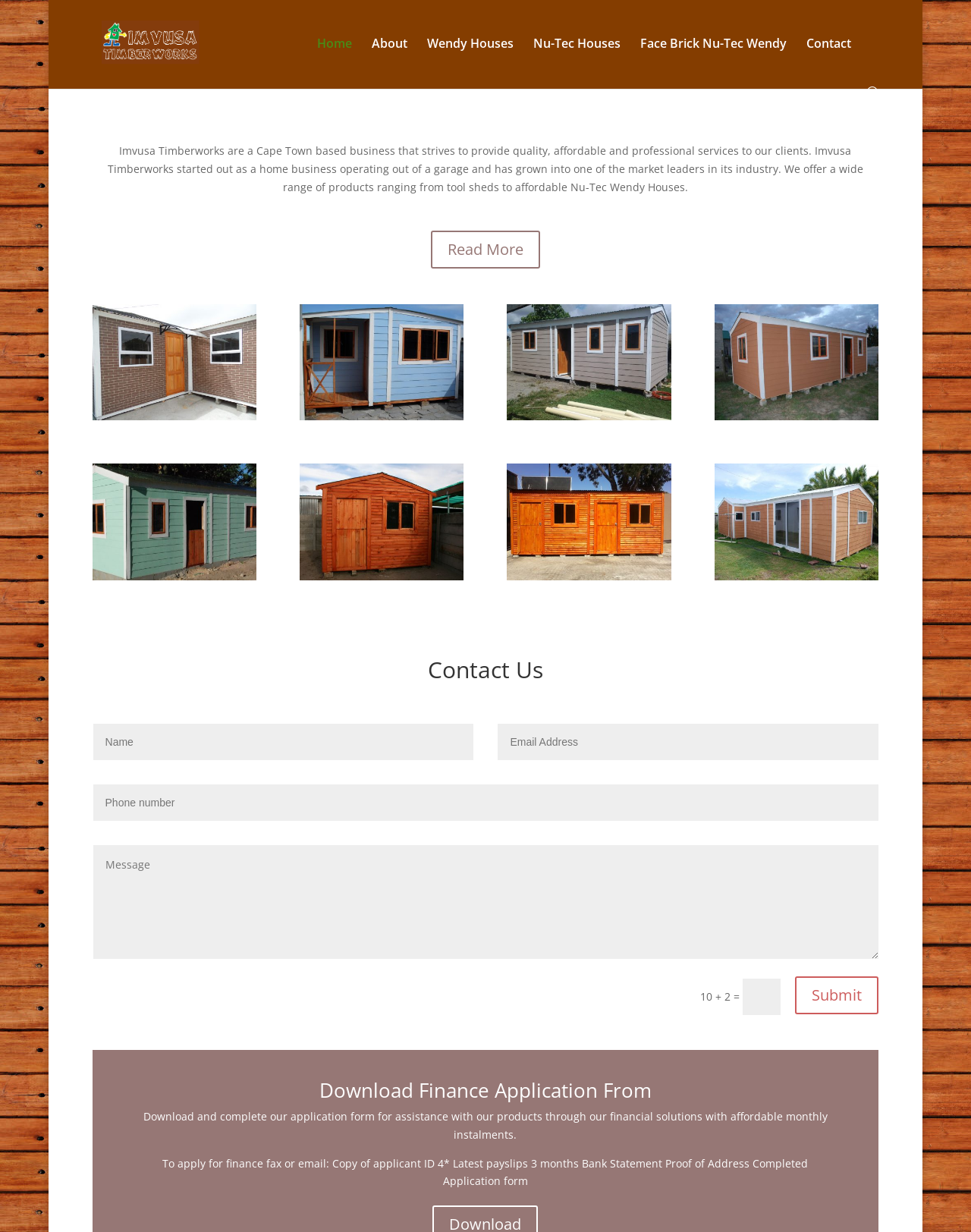Please identify the bounding box coordinates of the element's region that I should click in order to complete the following instruction: "Search for something". The bounding box coordinates consist of four float numbers between 0 and 1, i.e., [left, top, right, bottom].

[0.095, 0.0, 0.905, 0.001]